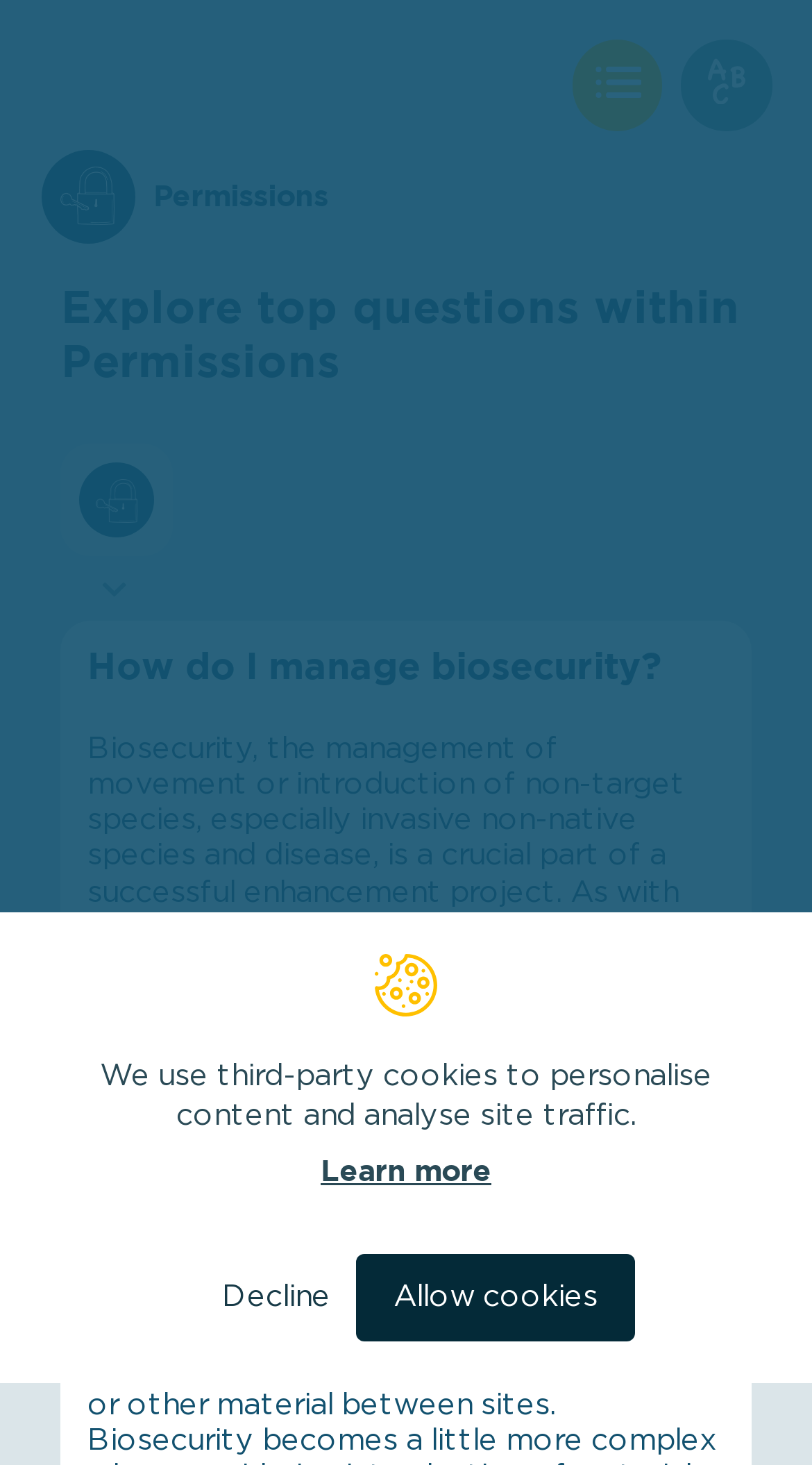What is the purpose of the 'Permissions' section?
Give a detailed and exhaustive answer to the question.

The 'Permissions' section on the webpage appears to be a section that allows users to explore top questions related to permissions, as indicated by the heading 'Explore top questions within Permissions'.